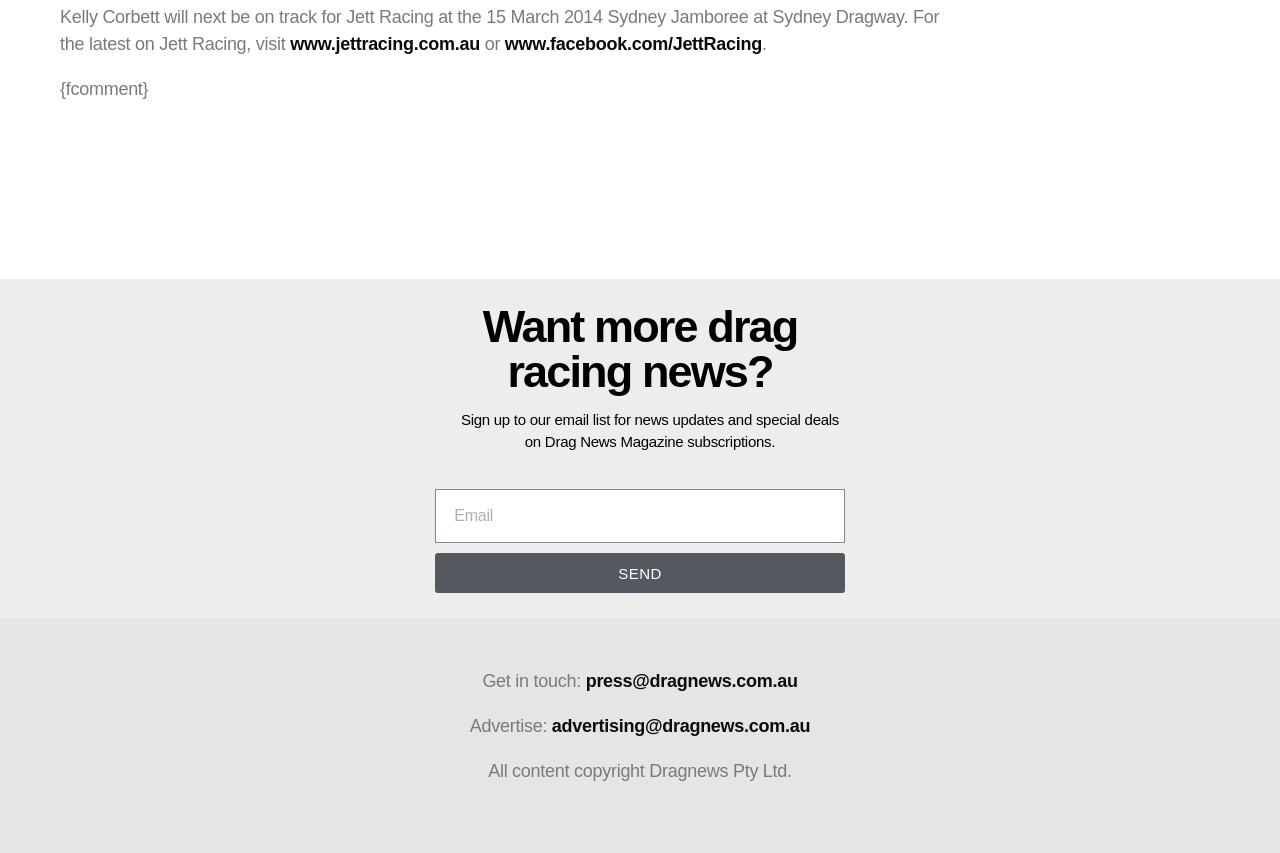What is Kelly Corbett doing on March 15, 2014?
Using the image, provide a detailed and thorough answer to the question.

Based on the StaticText element with the text 'Kelly Corbett will next be on track for Jett Racing at the 15 March 2014 Sydney Jamboree at Sydney Dragway.', we can infer that Kelly Corbett is participating in a racing event at the Sydney Jamboree on March 15, 2014.